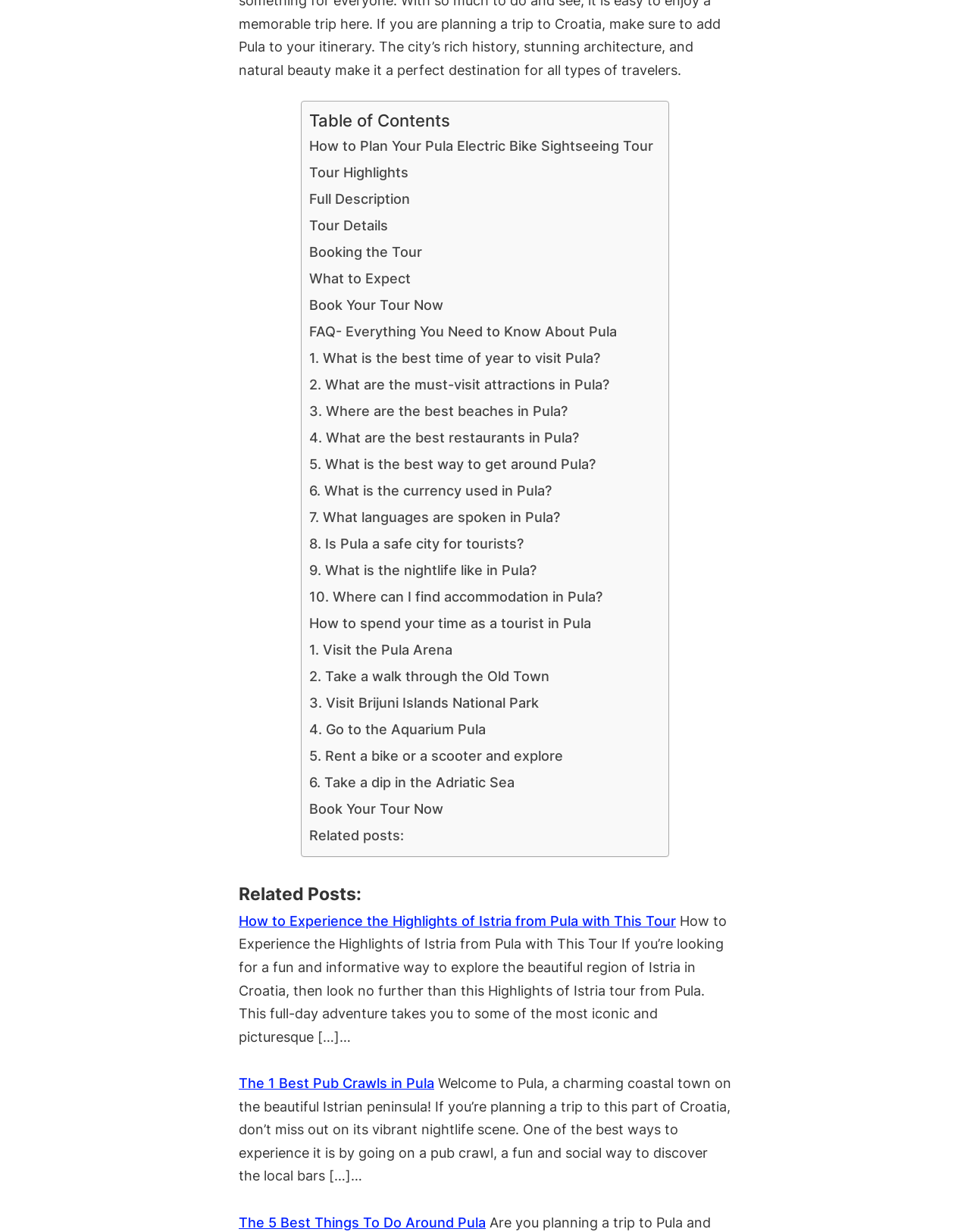Could you locate the bounding box coordinates for the section that should be clicked to accomplish this task: "Book Your Tour Now".

[0.319, 0.237, 0.457, 0.259]